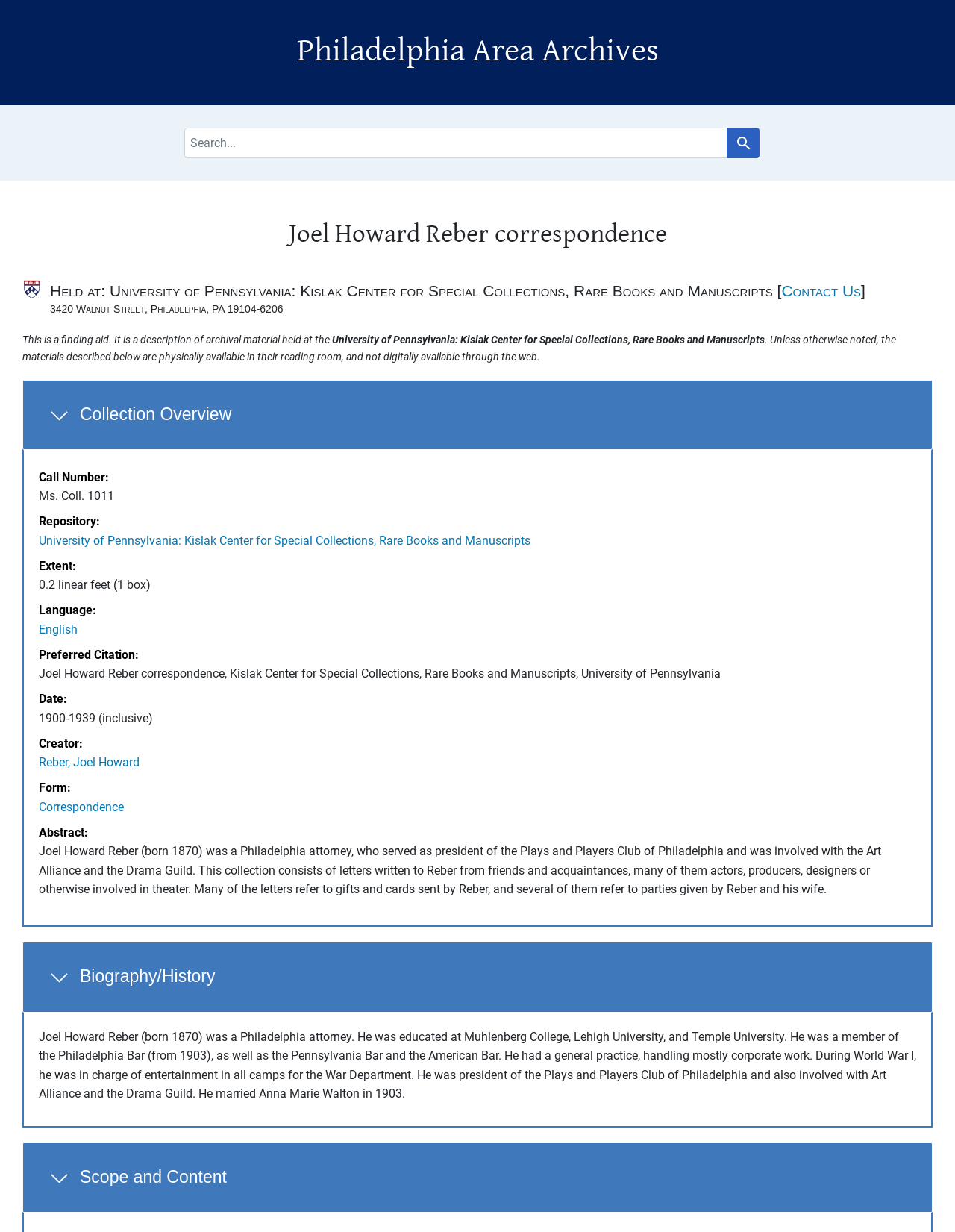Specify the bounding box coordinates of the element's region that should be clicked to achieve the following instruction: "Visit Facebook page". The bounding box coordinates consist of four float numbers between 0 and 1, in the format [left, top, right, bottom].

None